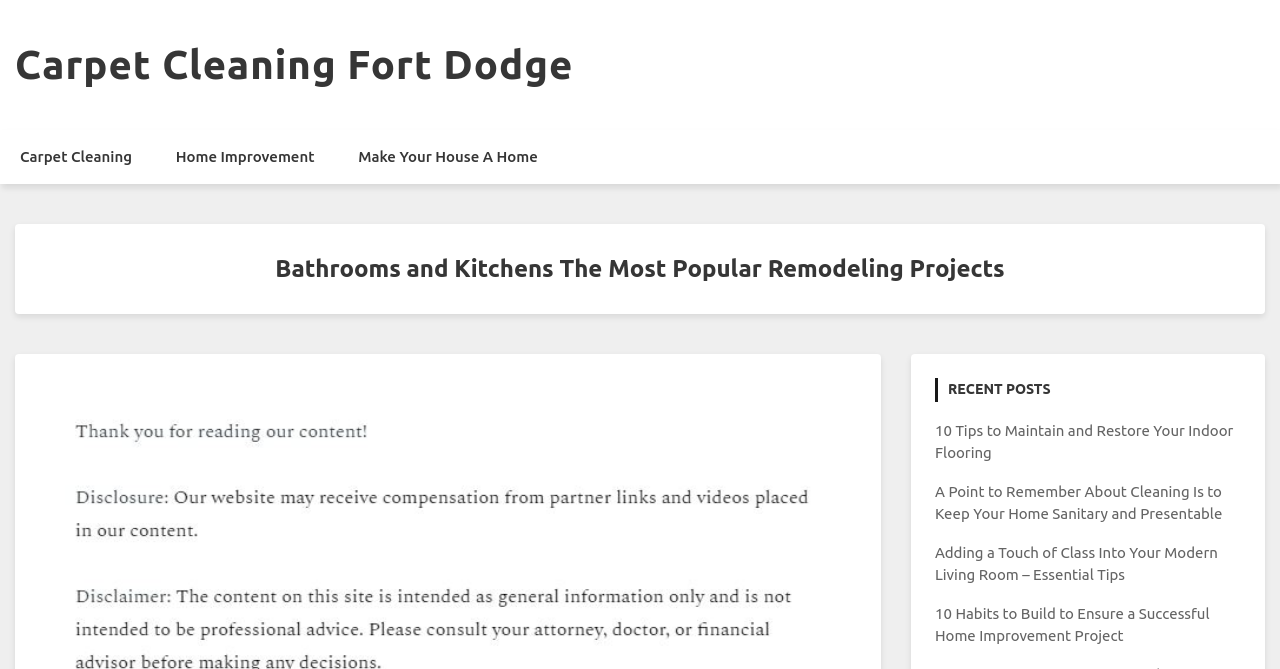Determine the bounding box coordinates of the region that needs to be clicked to achieve the task: "read the article about 10 Tips to Maintain and Restore Your Indoor Flooring".

[0.73, 0.63, 0.964, 0.689]